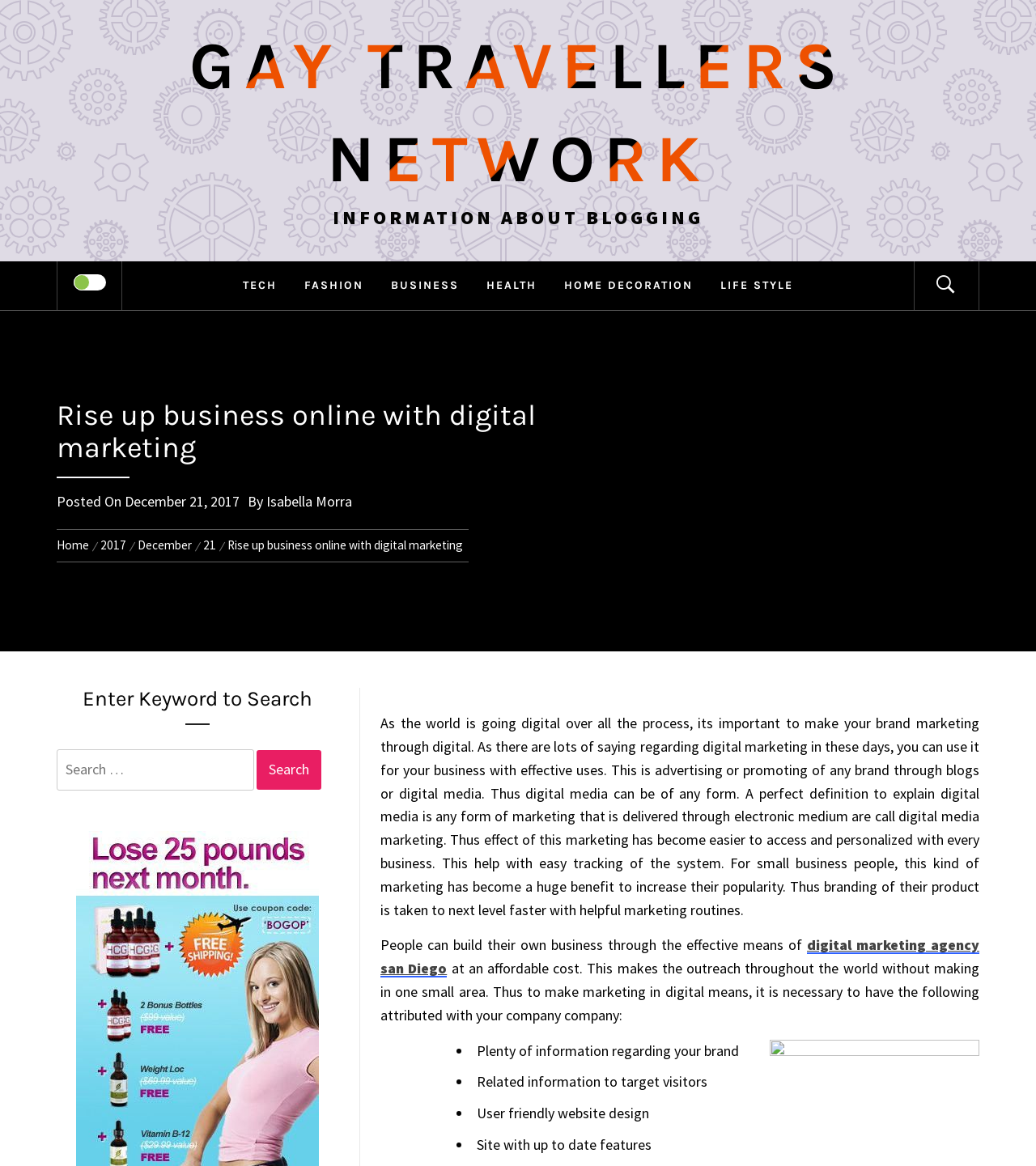With reference to the image, please provide a detailed answer to the following question: What is the date of the blog post?

The date of the blog post can be found by looking at the 'Posted On' section, which indicates that the post was published on December 21, 2017.